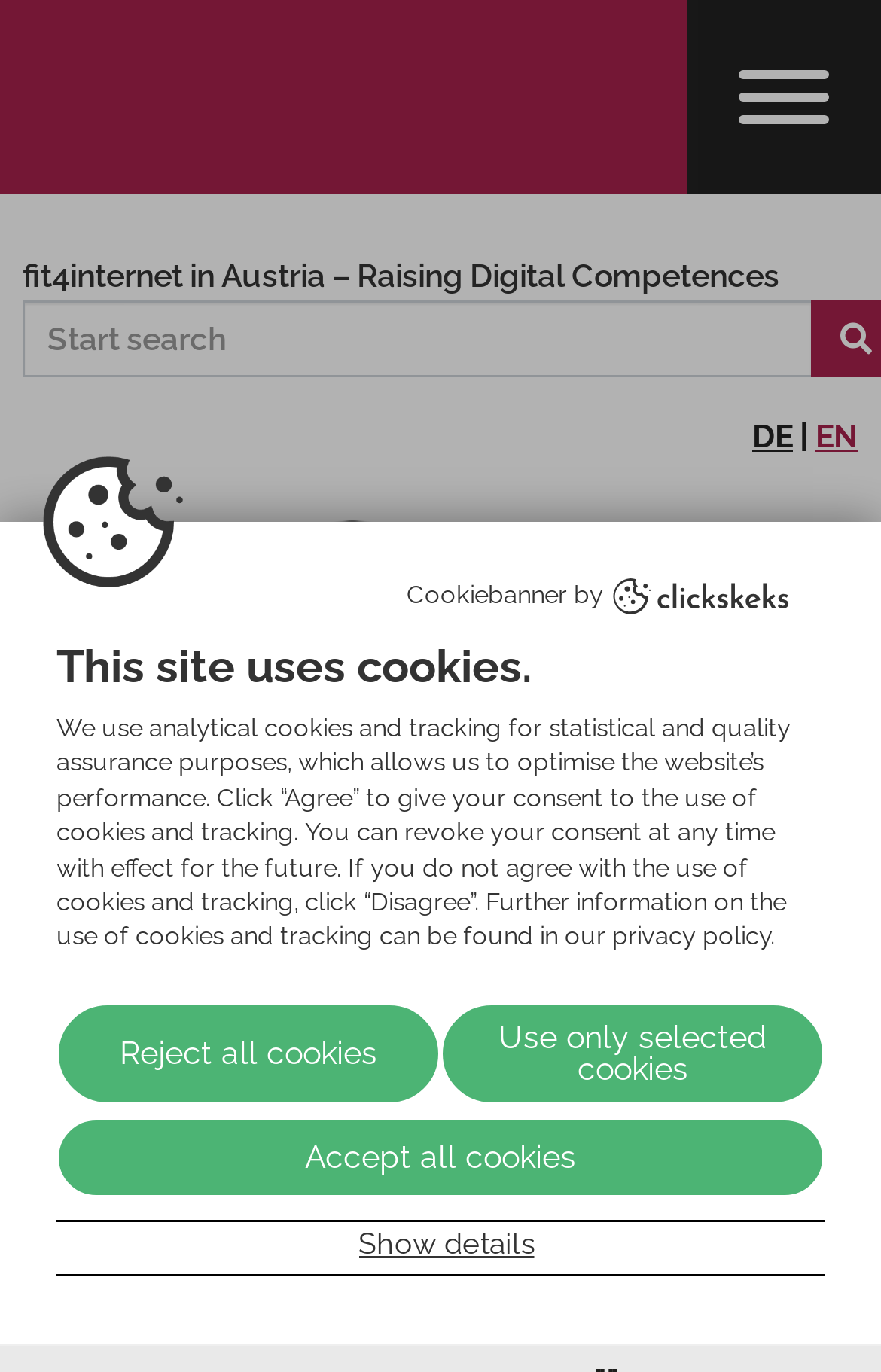Please specify the bounding box coordinates of the clickable region to carry out the following instruction: "Search for something". The coordinates should be four float numbers between 0 and 1, in the format [left, top, right, bottom].

[0.026, 0.219, 0.923, 0.275]